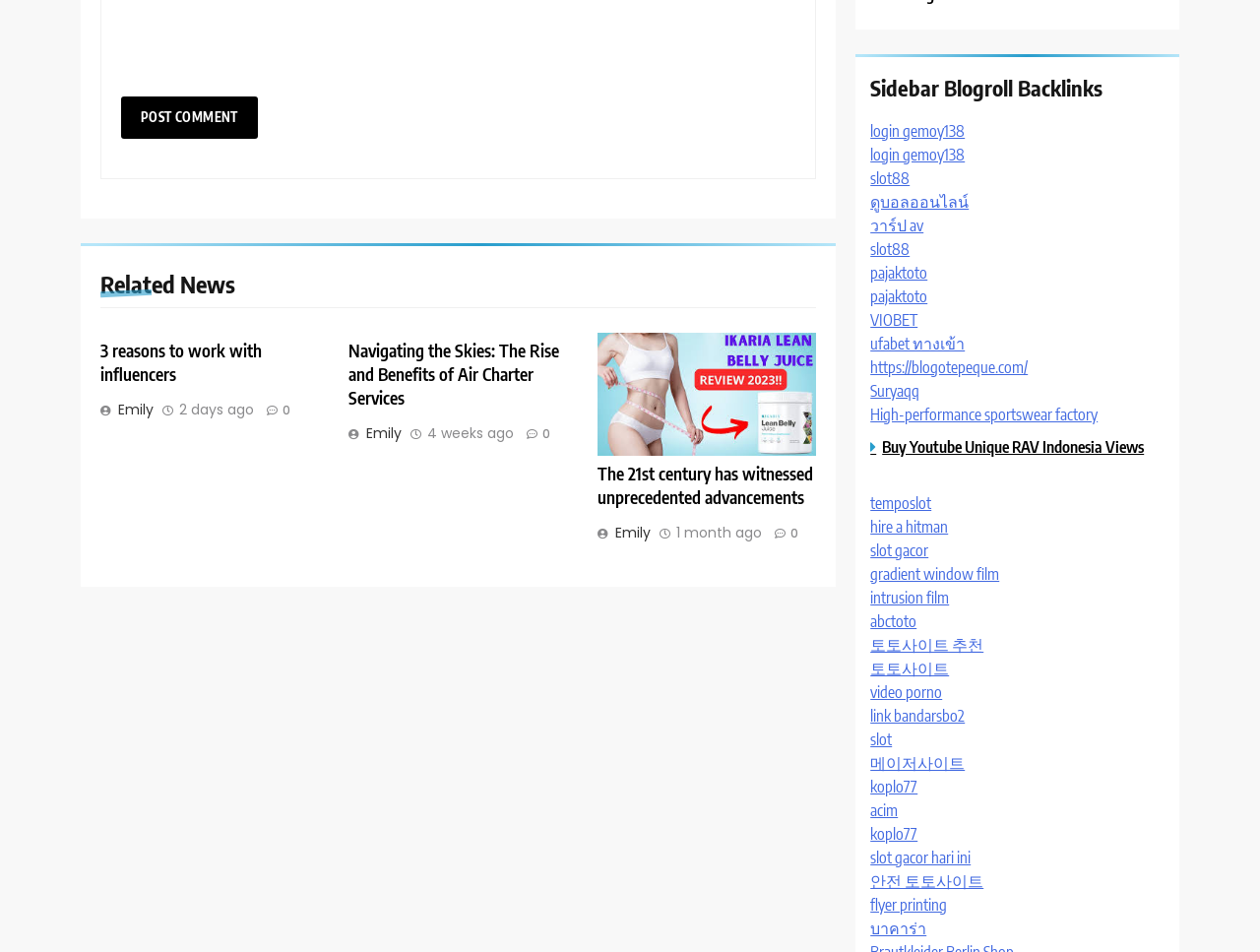Find the bounding box coordinates of the clickable region needed to perform the following instruction: "Search for something". The coordinates should be provided as four float numbers between 0 and 1, i.e., [left, top, right, bottom].

None